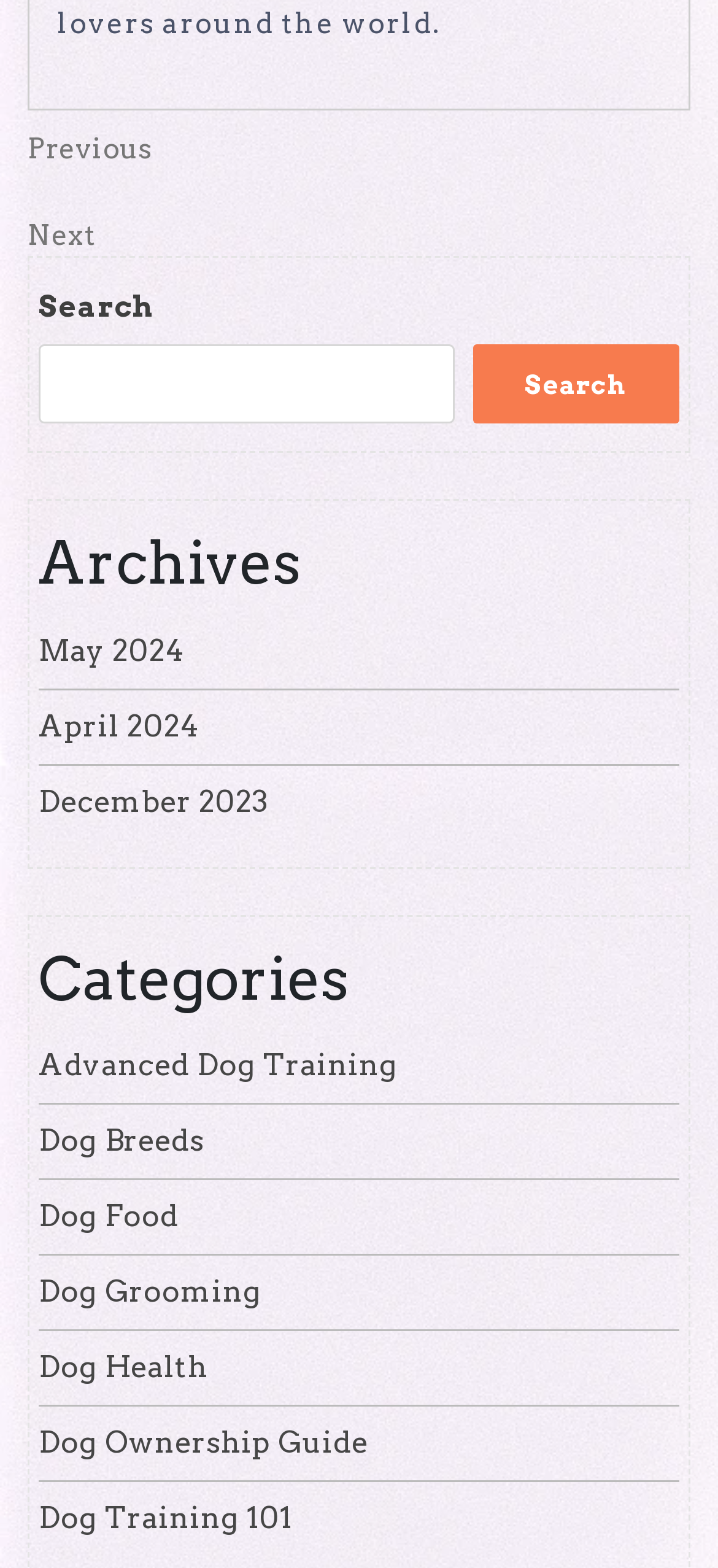Identify the bounding box coordinates for the UI element that matches this description: "Advanced Dog Training".

[0.054, 0.668, 0.554, 0.69]